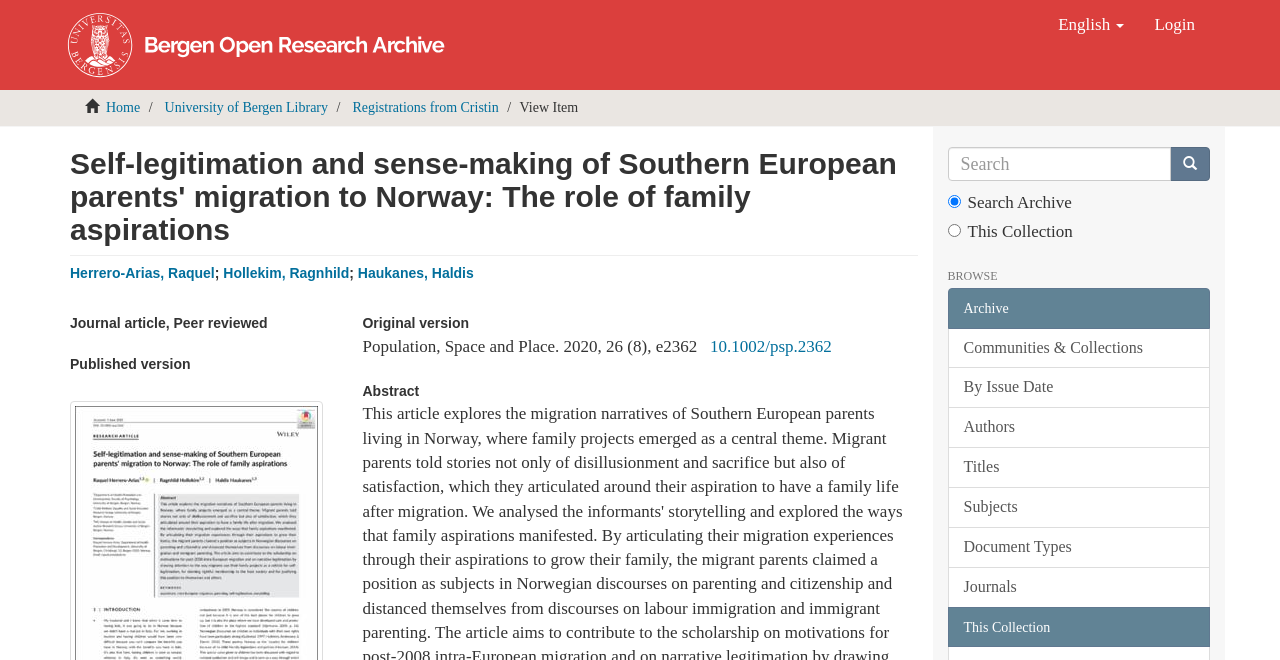What is the title of the journal article?
Please give a detailed and thorough answer to the question, covering all relevant points.

The title of the journal article can be found in the main content area of the webpage, which is 'Self-legitimation and sense-making of Southern European parents' migration to Norway: The role of family aspirations'.